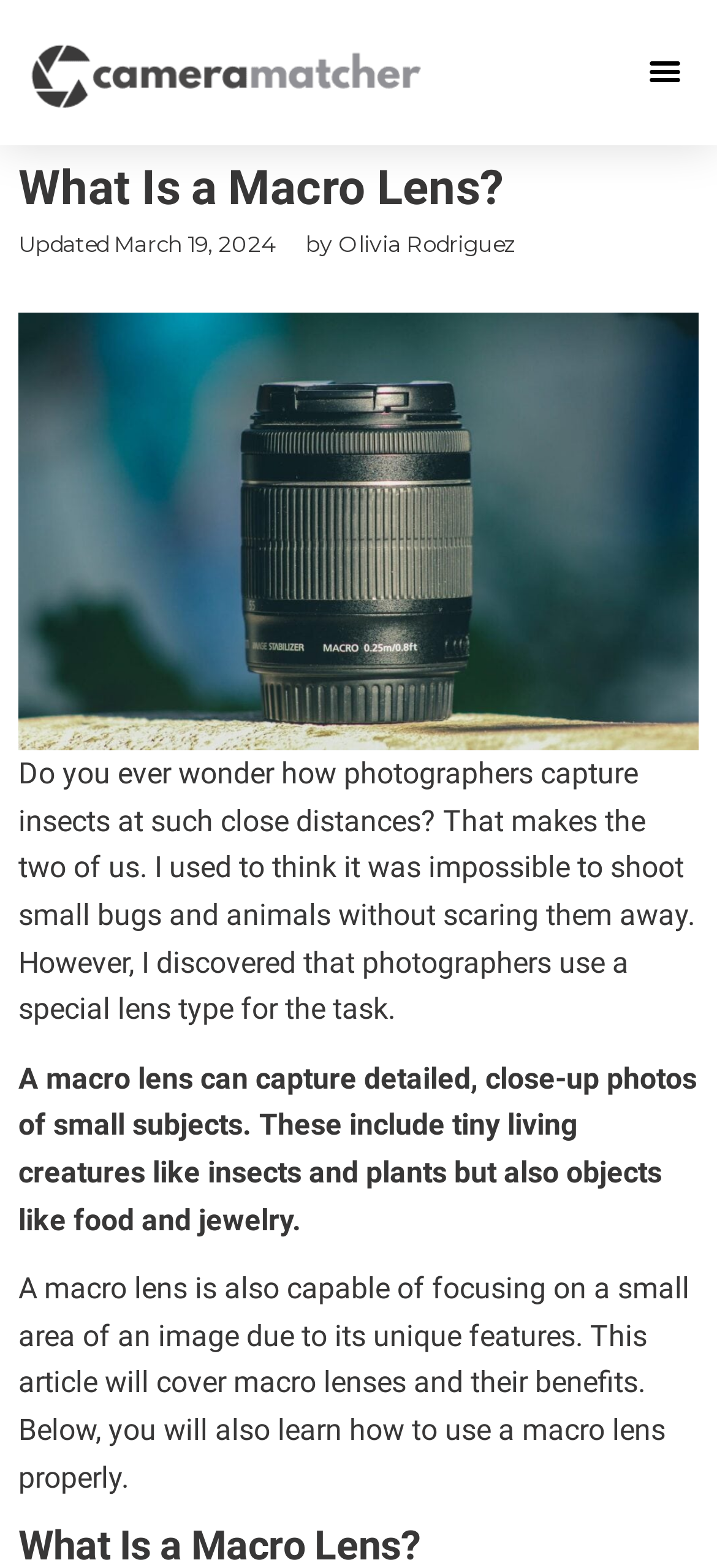Who wrote this article?
Look at the image and respond with a one-word or short phrase answer.

Olivia Rodriguez